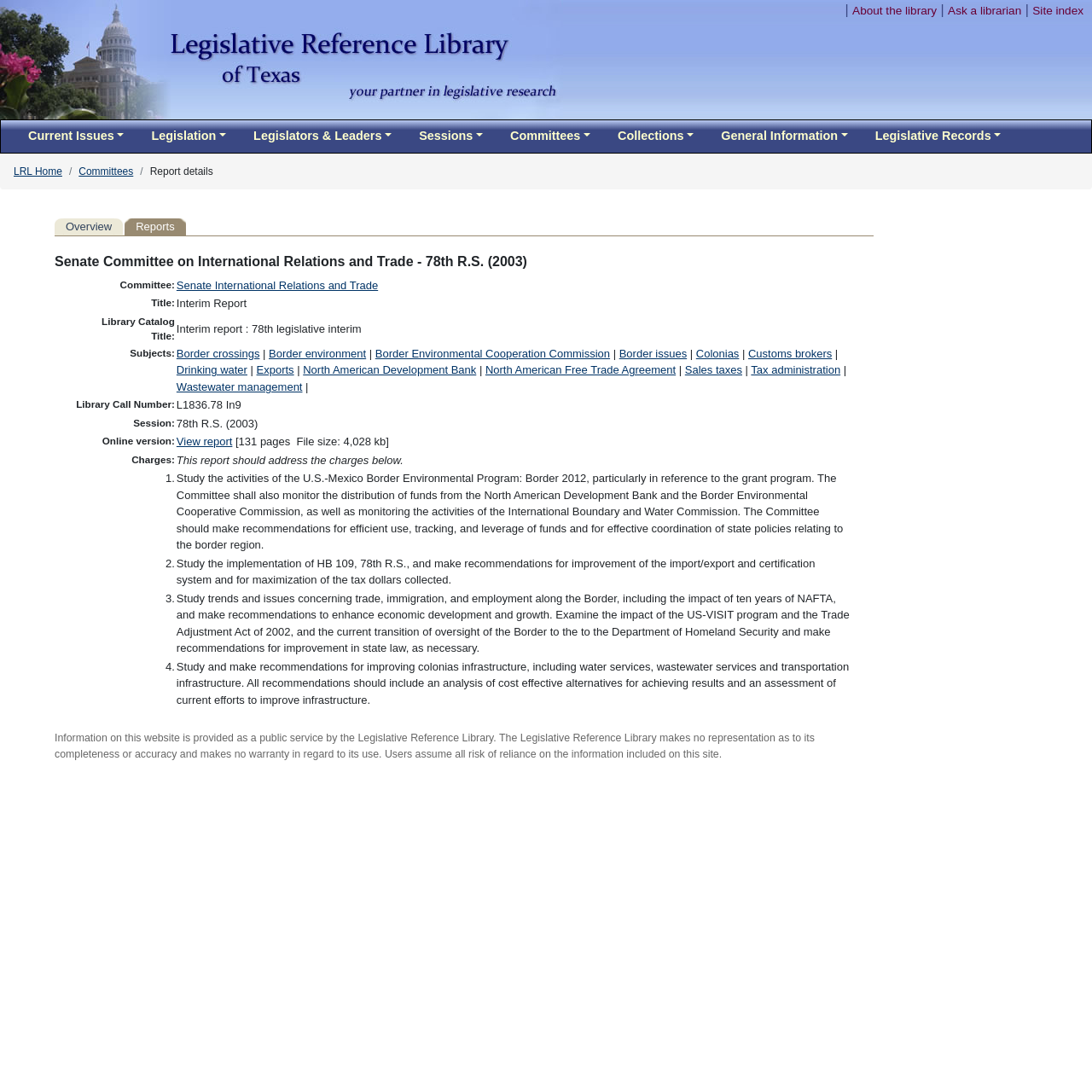Specify the bounding box coordinates of the area to click in order to execute this command: 'Click the 'Overview' link'. The coordinates should consist of four float numbers ranging from 0 to 1, and should be formatted as [left, top, right, bottom].

[0.05, 0.2, 0.113, 0.215]